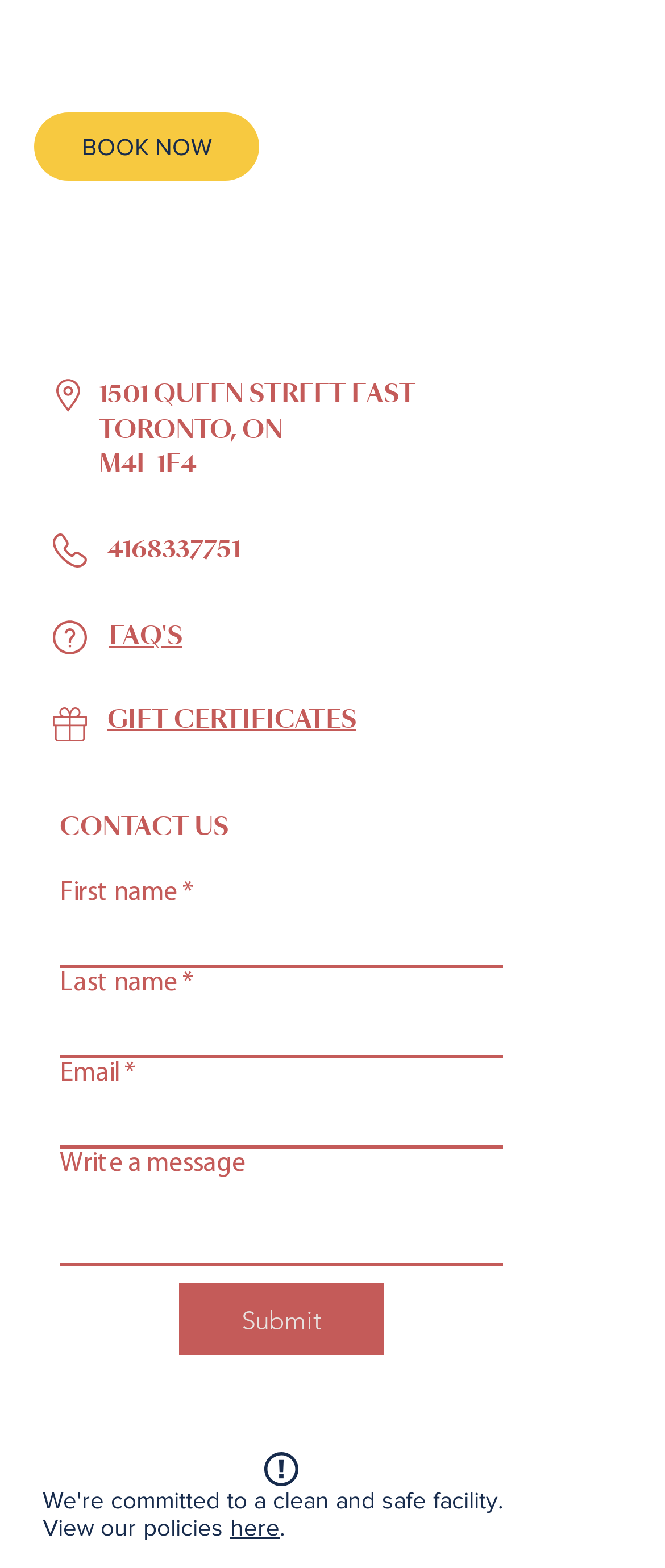Provide the bounding box coordinates of the area you need to click to execute the following instruction: "Click the BOOK NOW link".

[0.051, 0.072, 0.39, 0.115]